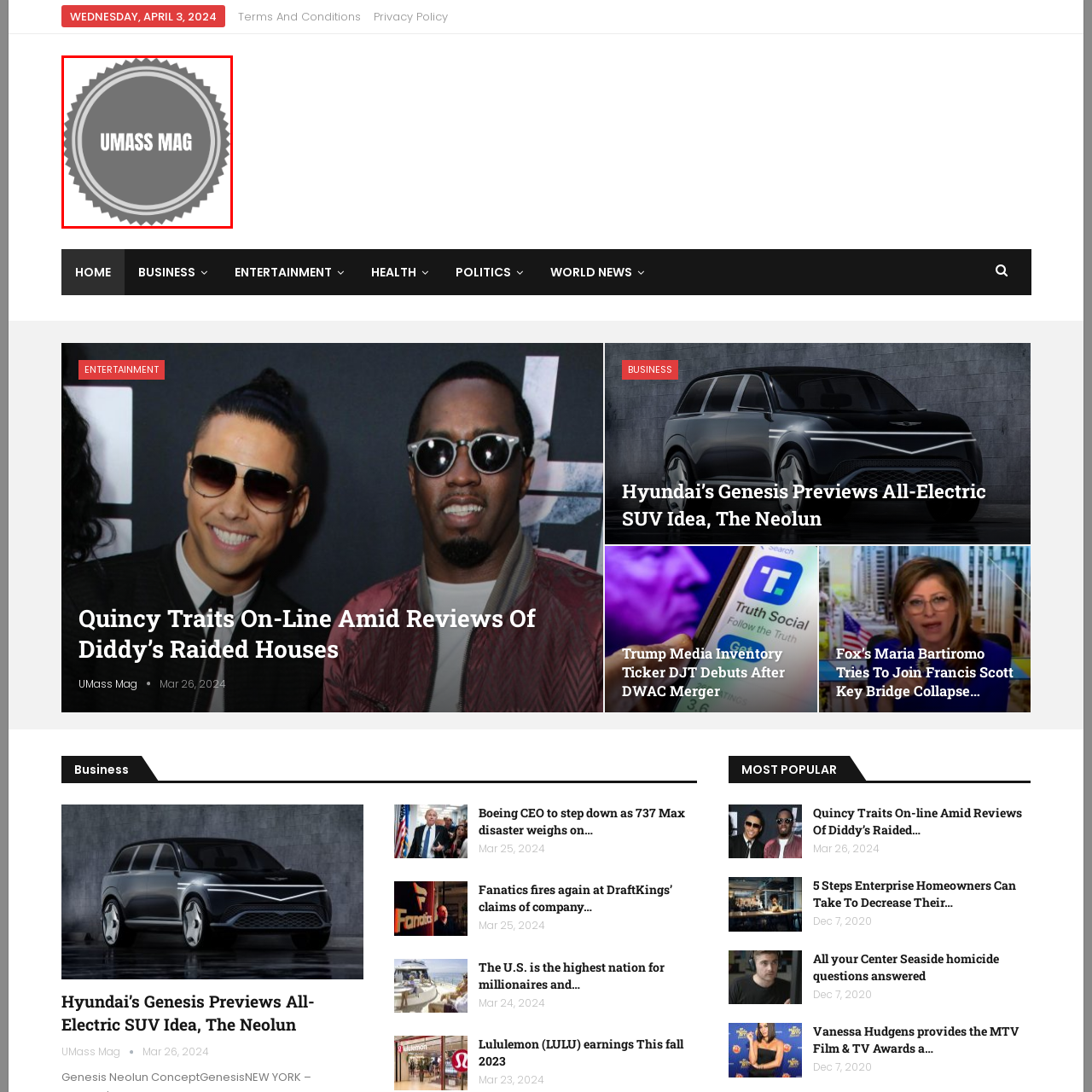Please analyze the image enclosed within the red bounding box and provide a comprehensive answer to the following question based on the image: What is the text centered within the emblem?

The caption clearly mentions that the prominent bold text 'UMASS MAG' is centered within the gray circular background, which is a key feature of the emblem's design.